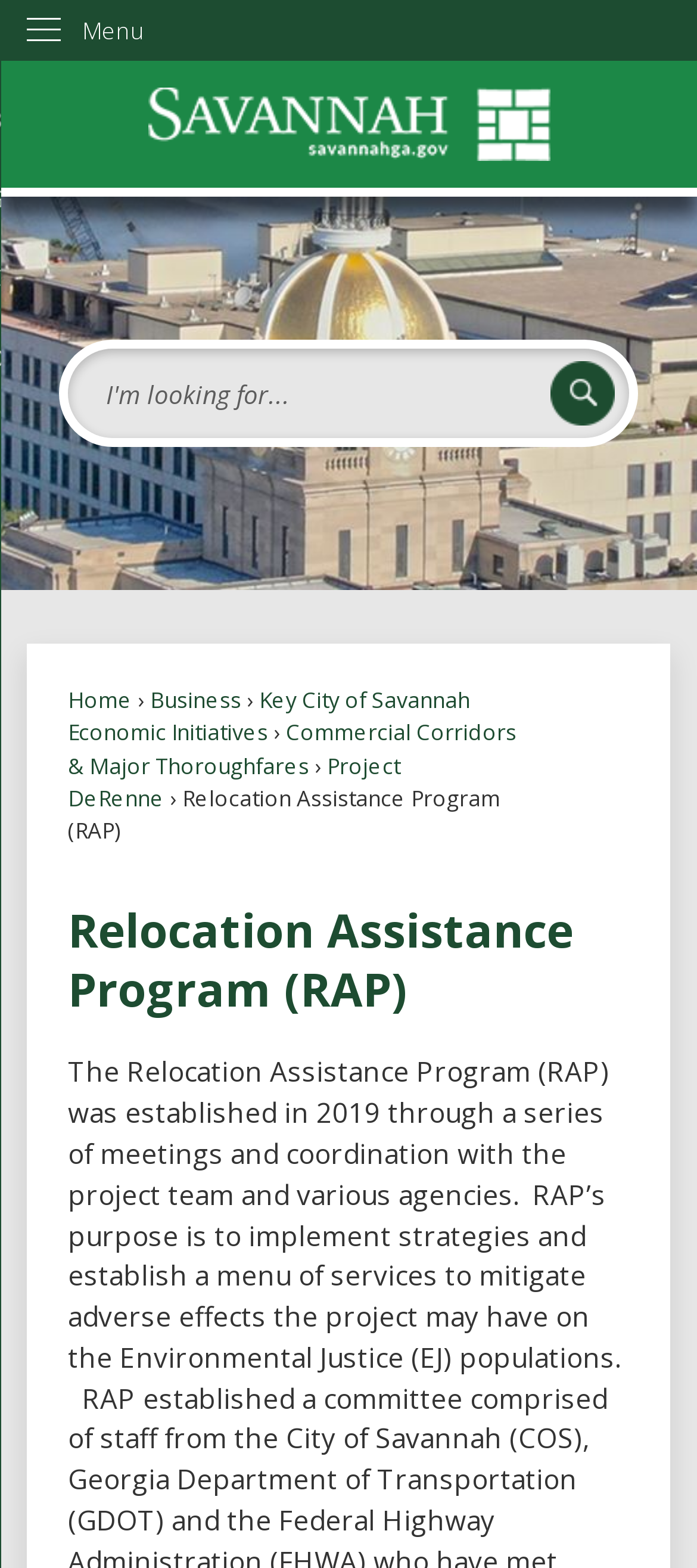Specify the bounding box coordinates of the region I need to click to perform the following instruction: "Click on Relocation Assistance Program". The coordinates must be four float numbers in the range of 0 to 1, i.e., [left, top, right, bottom].

[0.097, 0.499, 0.718, 0.539]